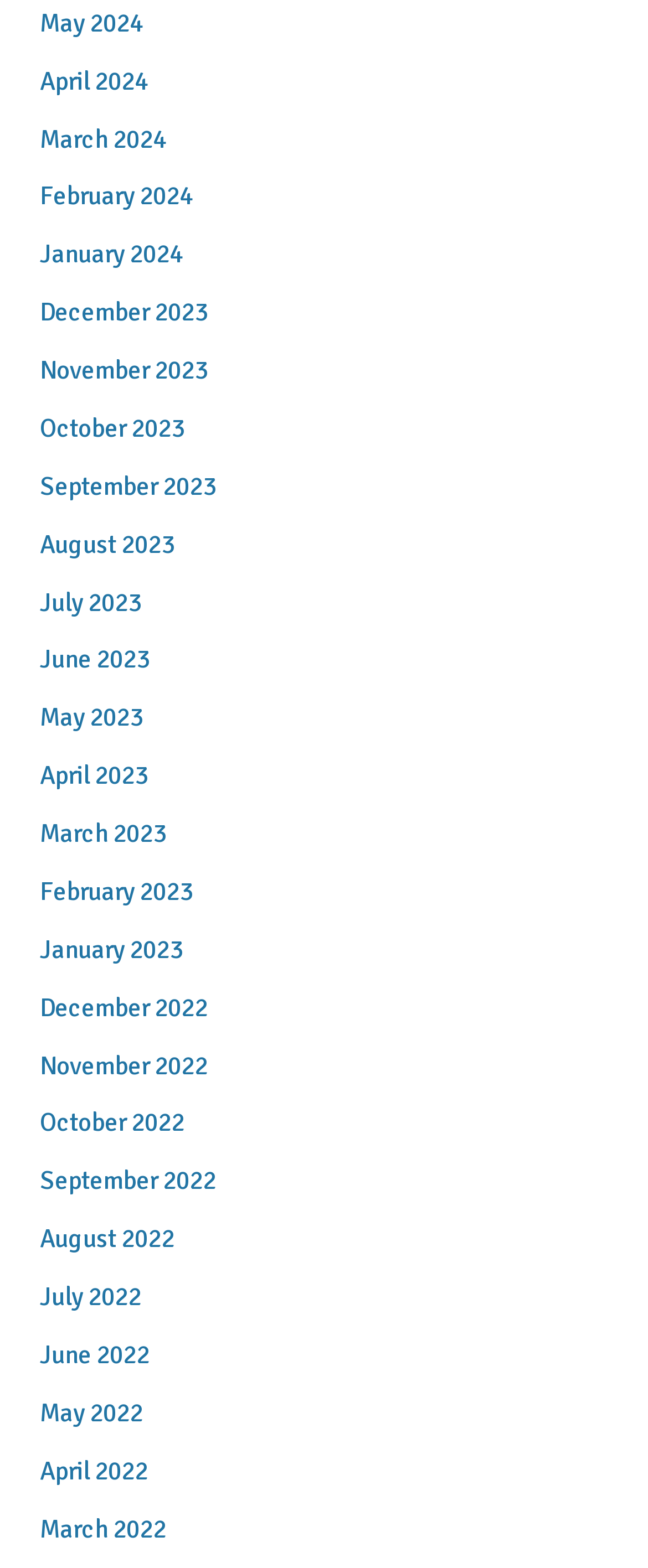Reply to the question with a single word or phrase:
How many links are listed in the first row?

4